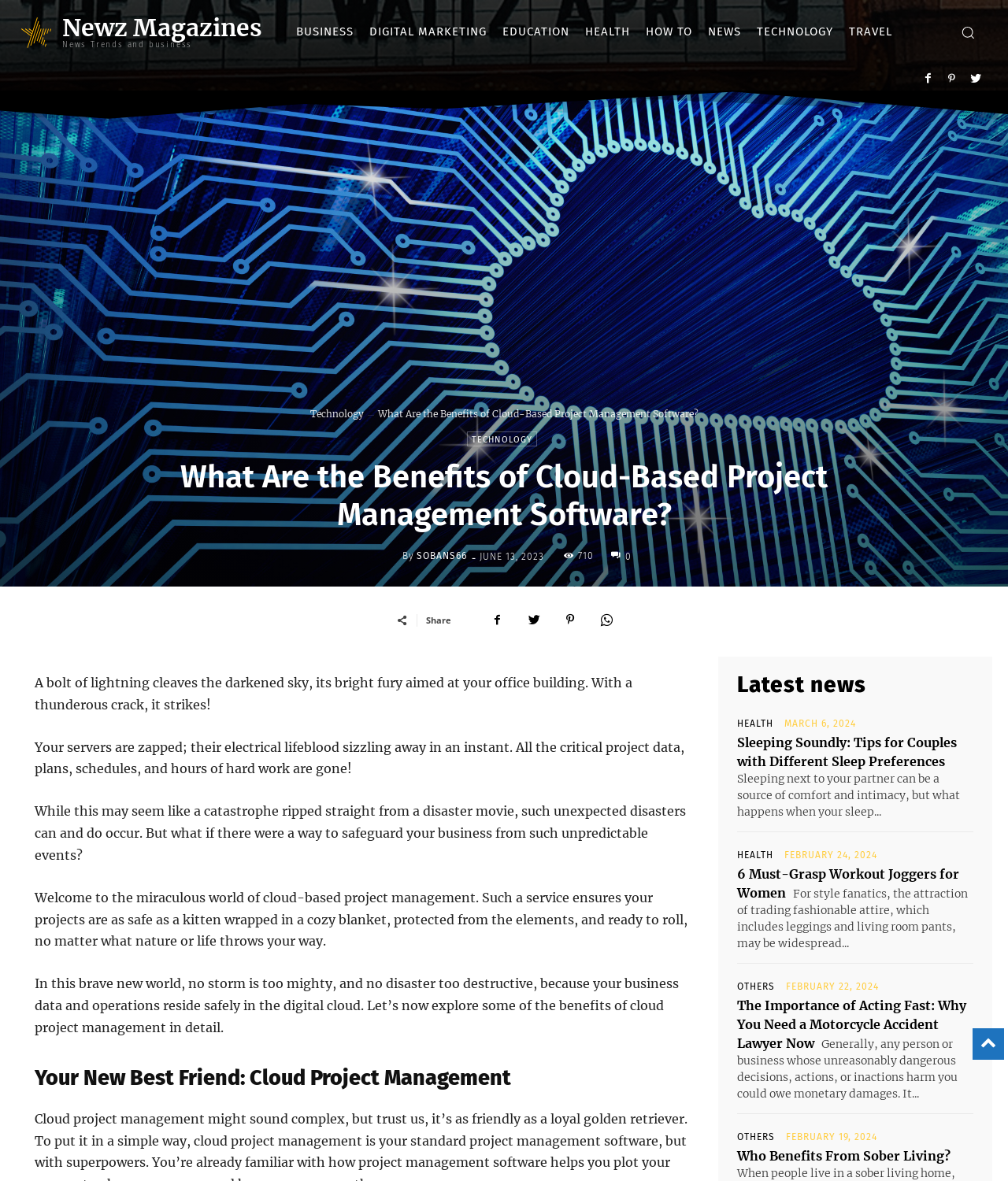Given the description parent_node: By title="sobans66", predict the bounding box coordinates of the UI element. Ensure the coordinates are in the format (top-left x, top-left y, bottom-right x, bottom-right y) and all values are between 0 and 1.

[0.374, 0.462, 0.399, 0.479]